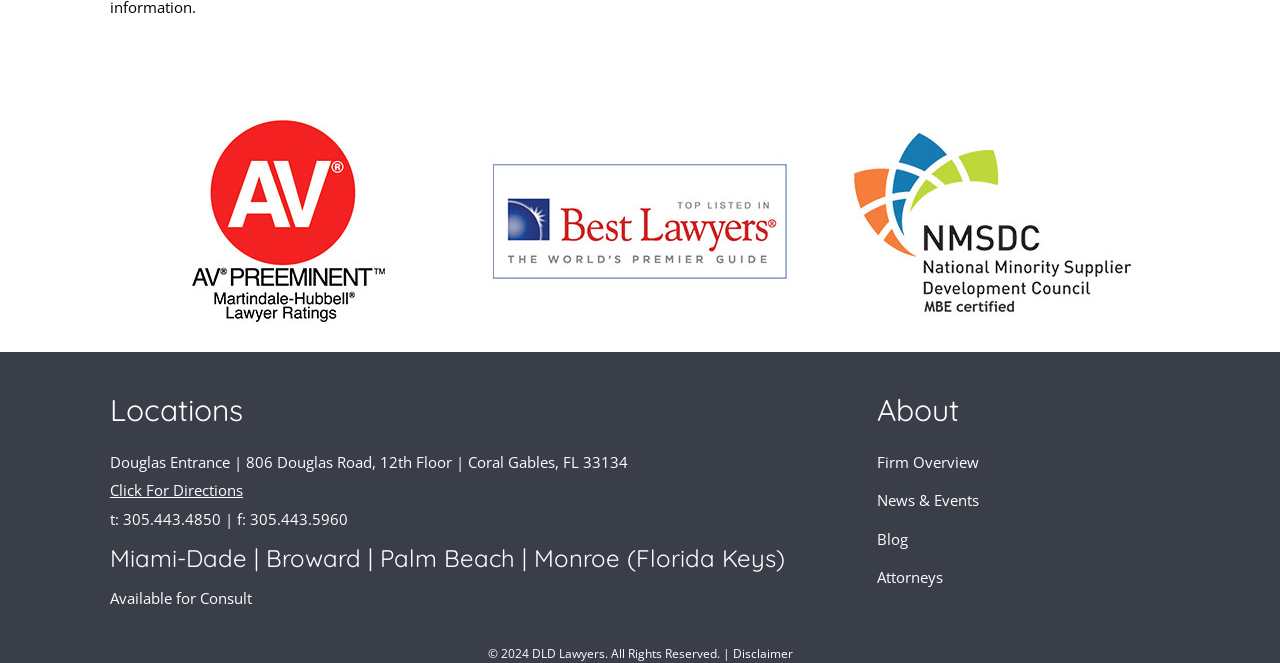Specify the bounding box coordinates of the element's region that should be clicked to achieve the following instruction: "View Douglas Entrance location details". The bounding box coordinates consist of four float numbers between 0 and 1, in the format [left, top, right, bottom].

[0.086, 0.681, 0.491, 0.711]